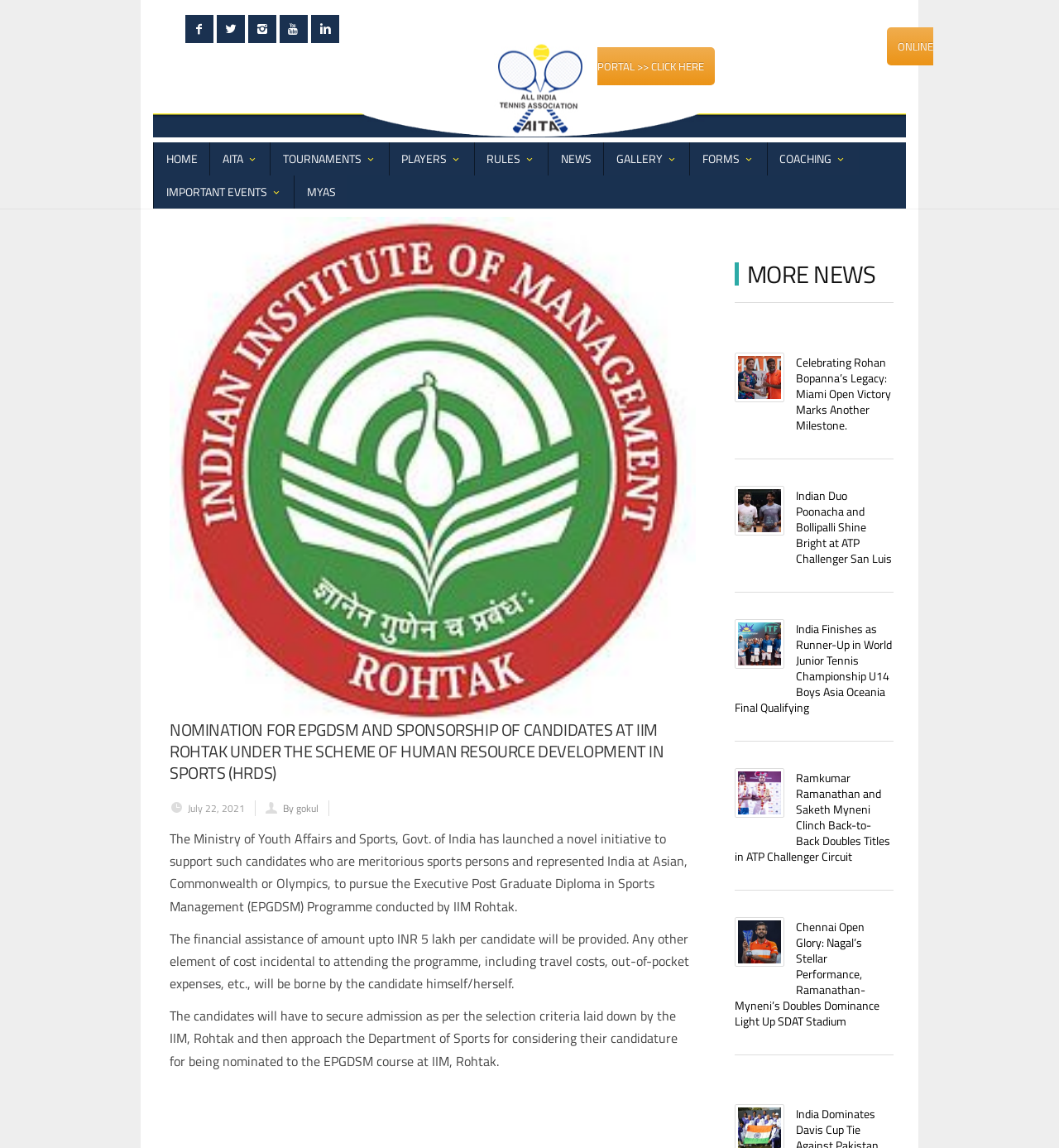What is the name of the tennis stadium mentioned on the webpage?
Please look at the screenshot and answer in one word or a short phrase.

RK Khanna Tennis Stadium